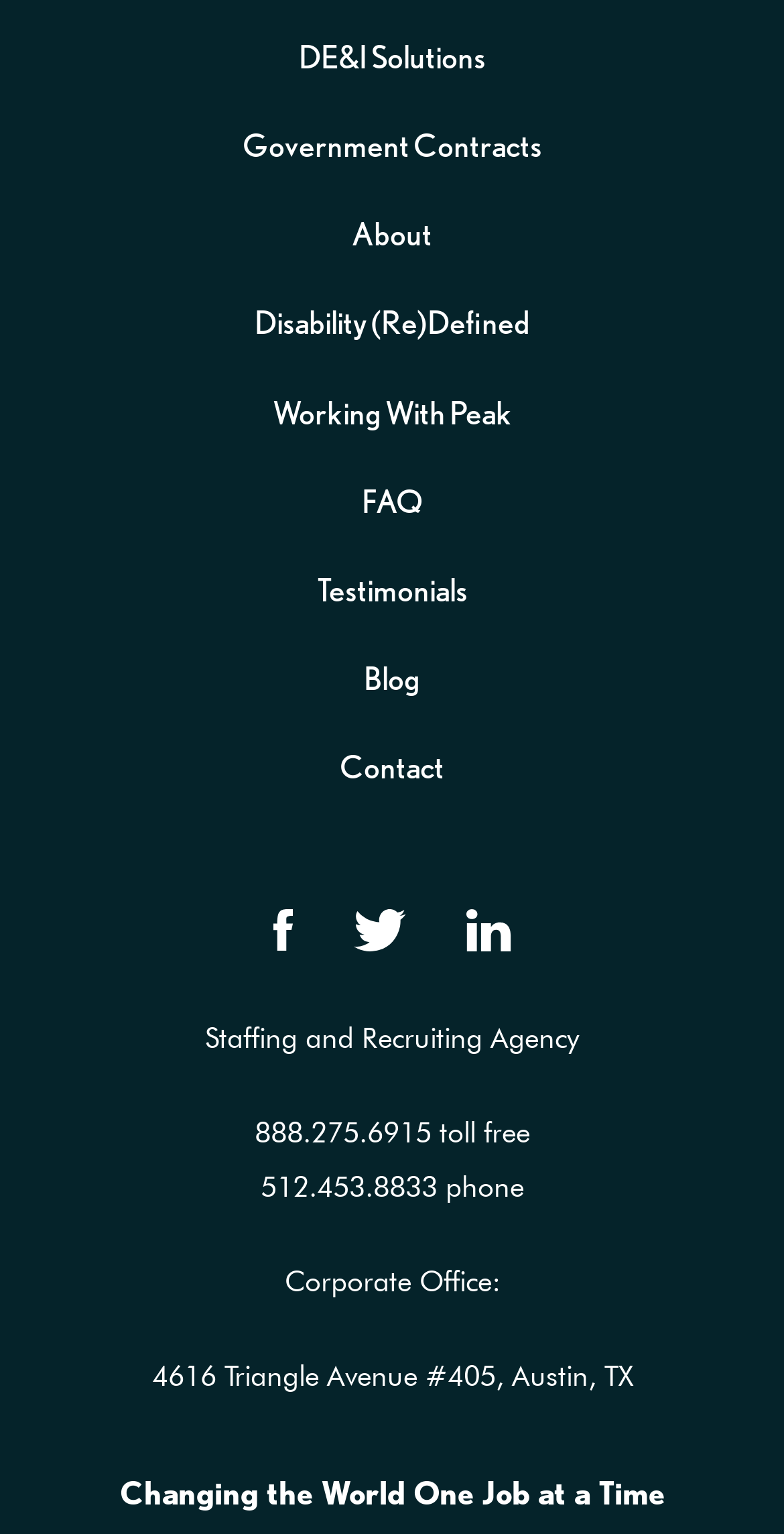Predict the bounding box coordinates of the area that should be clicked to accomplish the following instruction: "Call 888.275.6915". The bounding box coordinates should consist of four float numbers between 0 and 1, i.e., [left, top, right, bottom].

[0.324, 0.721, 0.676, 0.756]